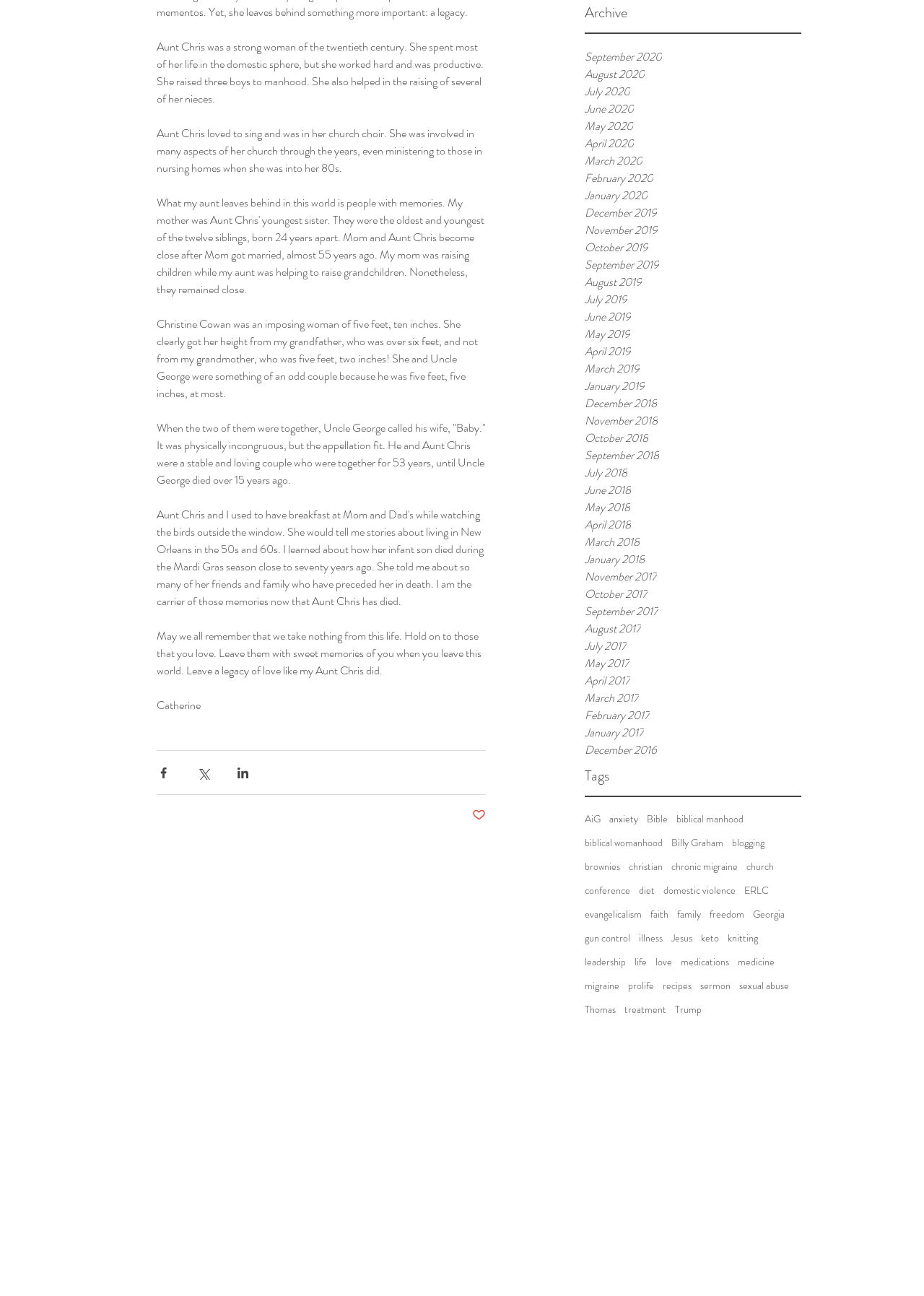Identify the bounding box coordinates for the UI element described as follows: "May 2017". Ensure the coordinates are four float numbers between 0 and 1, formatted as [left, top, right, bottom].

[0.633, 0.505, 0.867, 0.519]